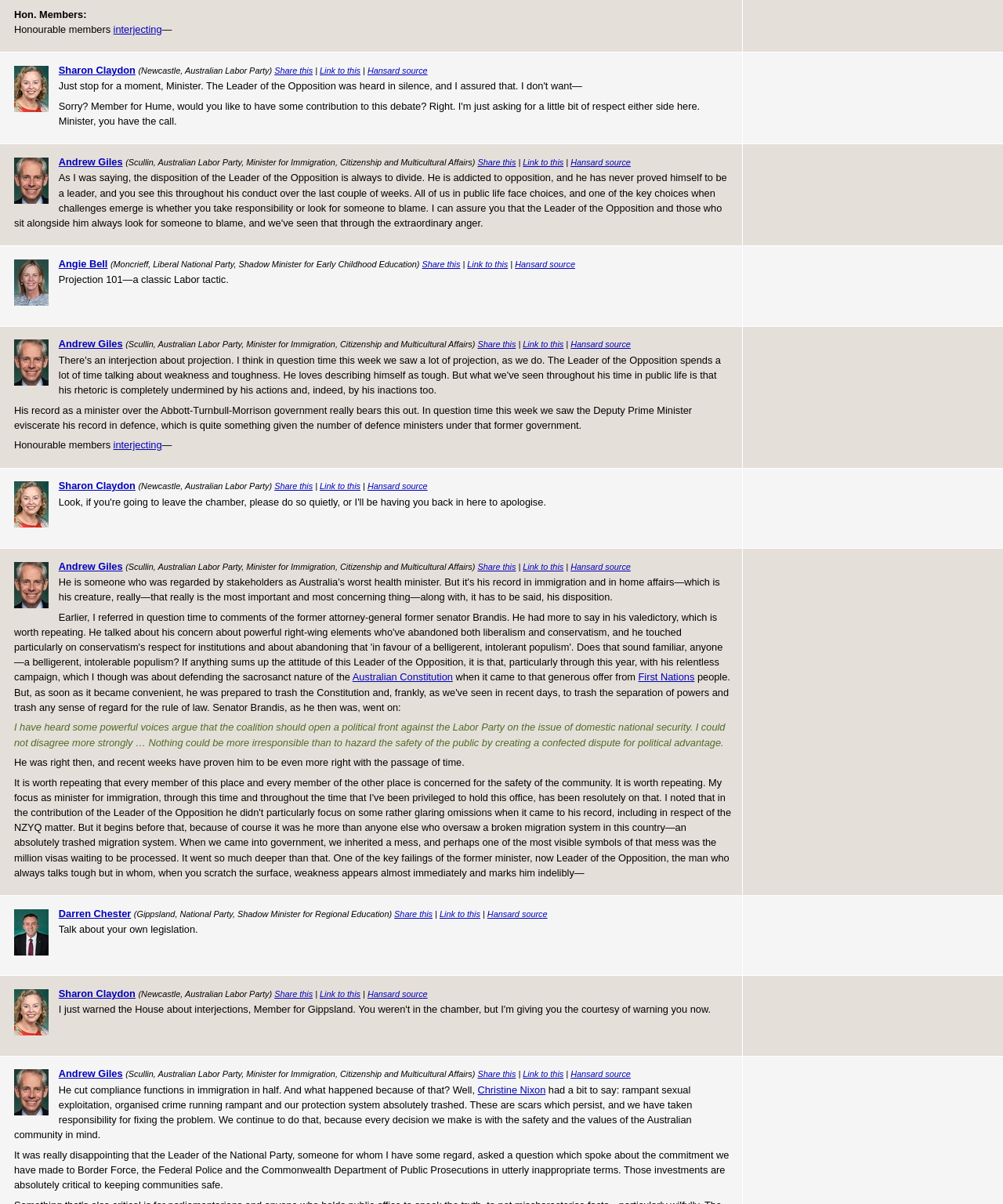Using the elements shown in the image, answer the question comprehensively: How many politicians' photos are on this webpage?

I counted the number of images with captions containing politicians' names and found at least 4 images, indicating that there are at least 4 politicians' photos on this webpage.